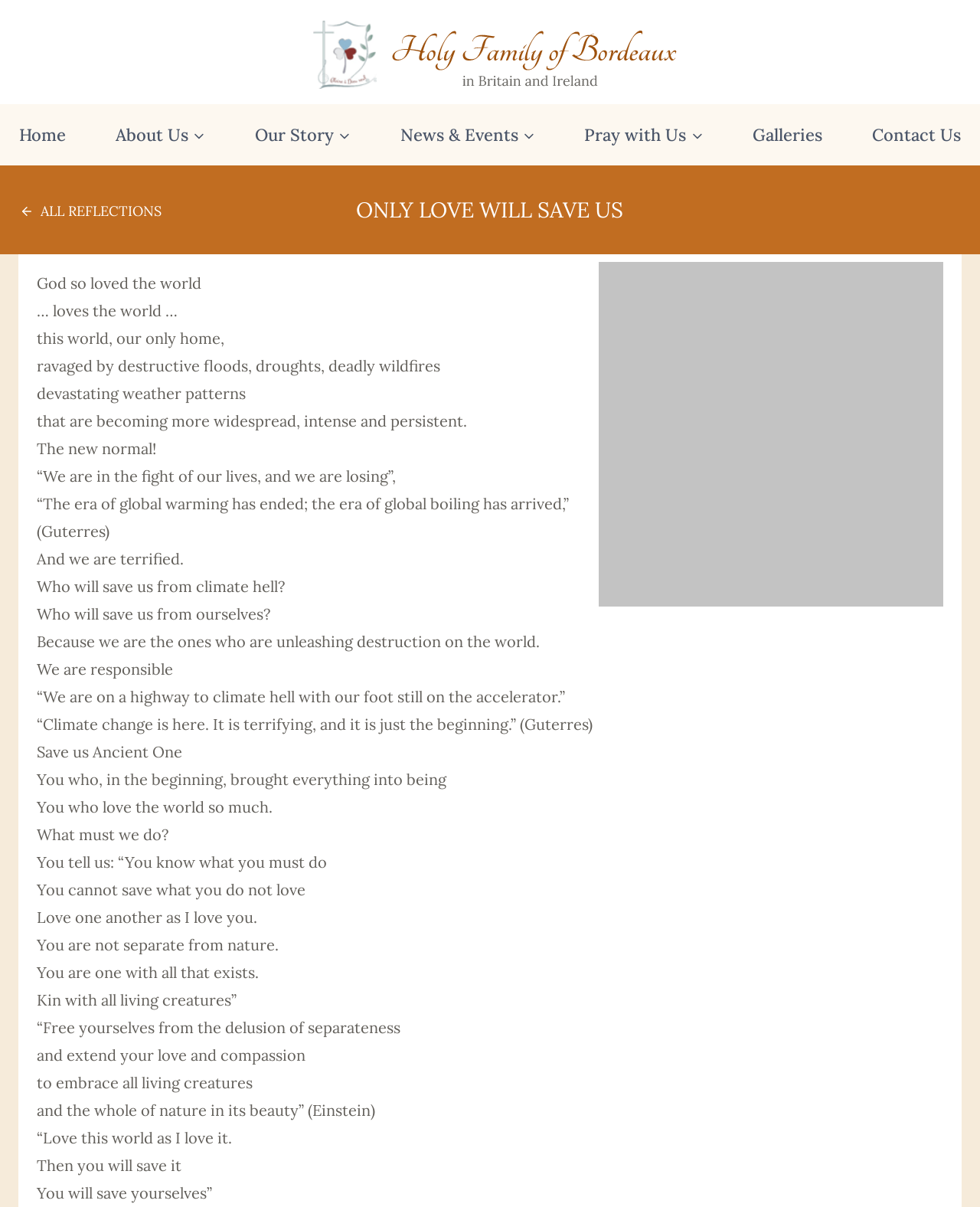Please locate the bounding box coordinates of the element that should be clicked to complete the given instruction: "View the 'TASC Mathematics Formulas' image".

None